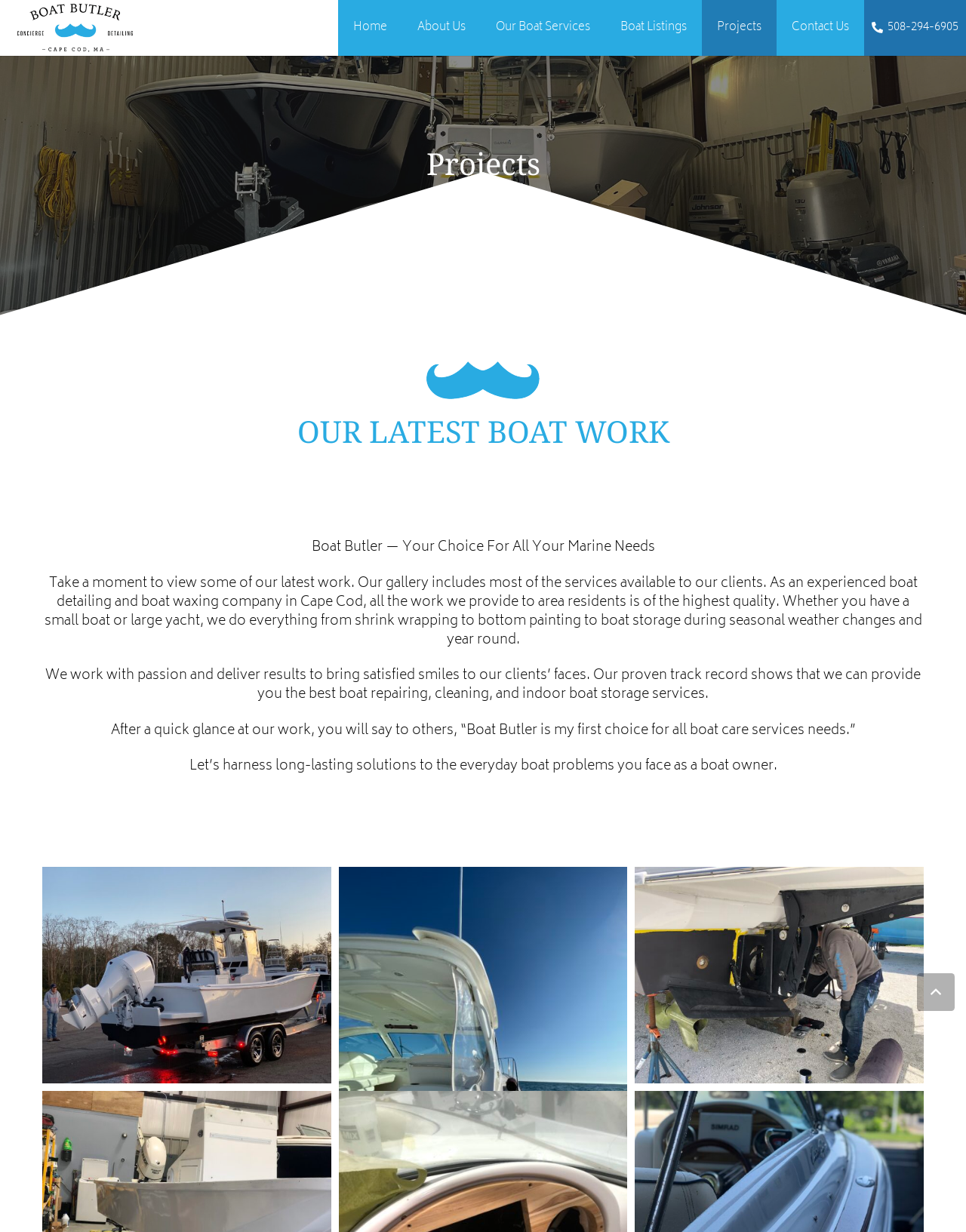Provide the bounding box coordinates of the UI element that matches the description: "aria-label="Boat-Butler-logo_black"".

[0.018, 0.003, 0.138, 0.043]